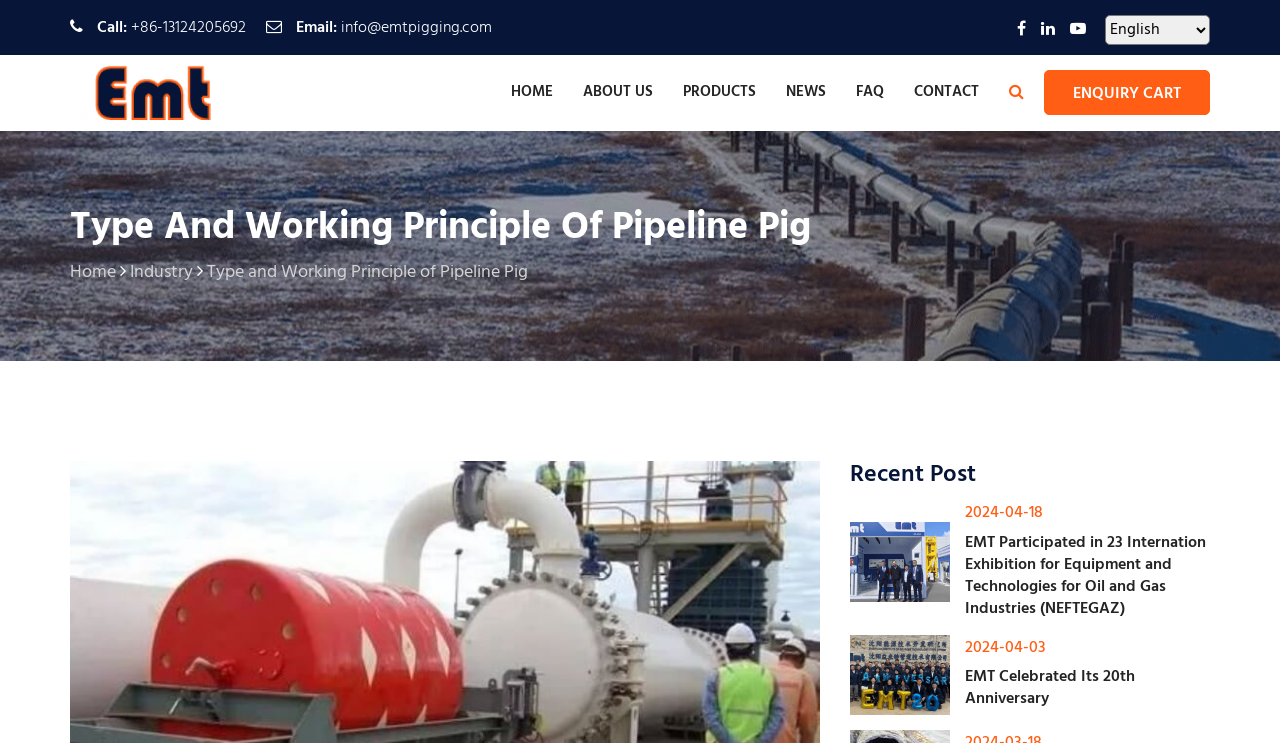Specify the bounding box coordinates of the area to click in order to execute this command: 'Go to the home page'. The coordinates should consist of four float numbers ranging from 0 to 1, and should be formatted as [left, top, right, bottom].

[0.388, 0.074, 0.444, 0.175]